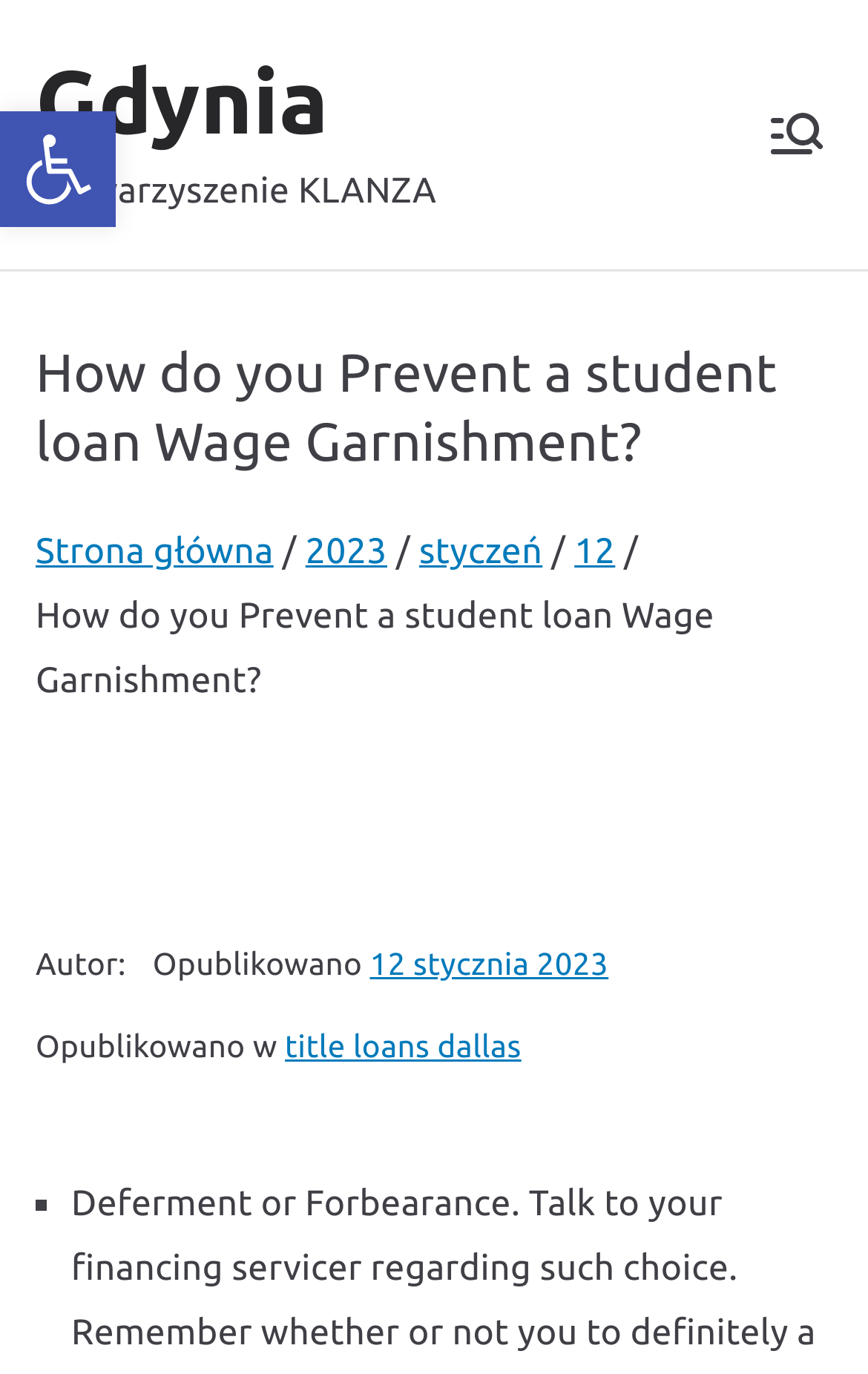Determine the bounding box coordinates of the clickable region to carry out the instruction: "Click on the main menu".

[0.877, 0.075, 0.959, 0.121]